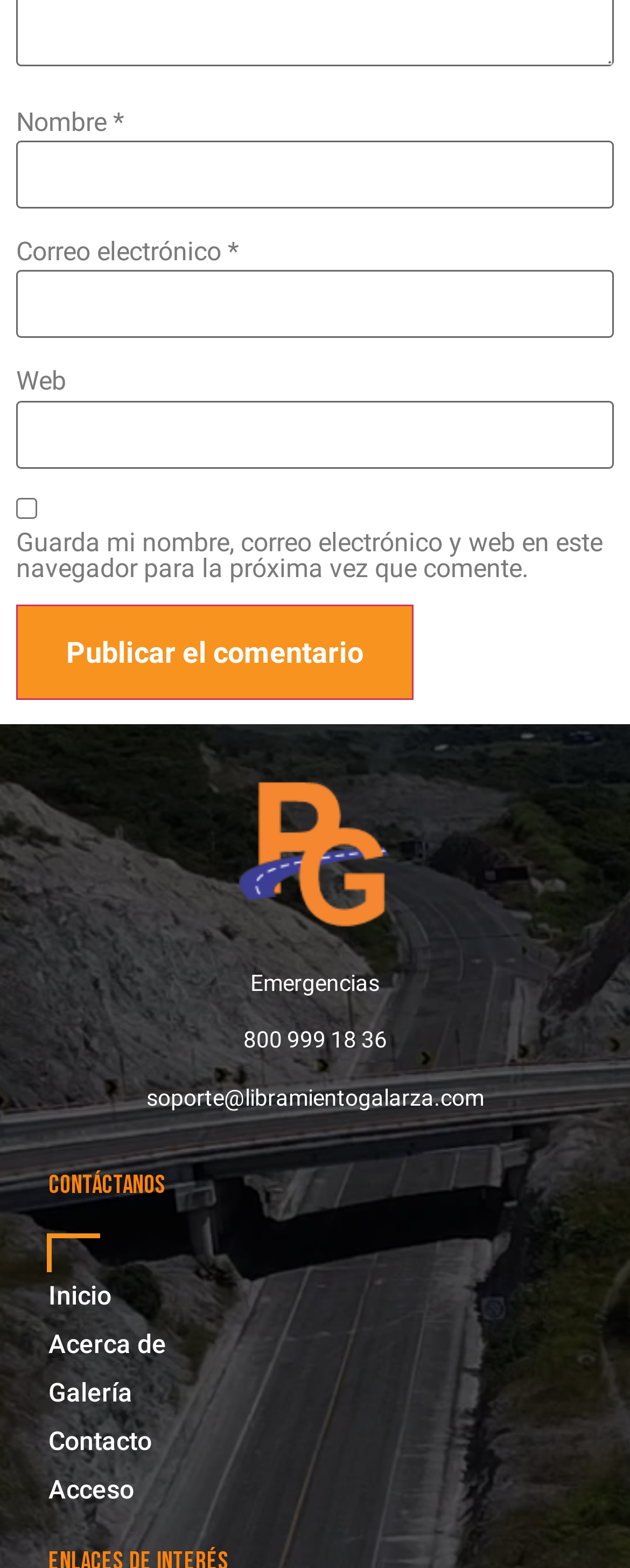Specify the bounding box coordinates of the area that needs to be clicked to achieve the following instruction: "View classifieds".

None